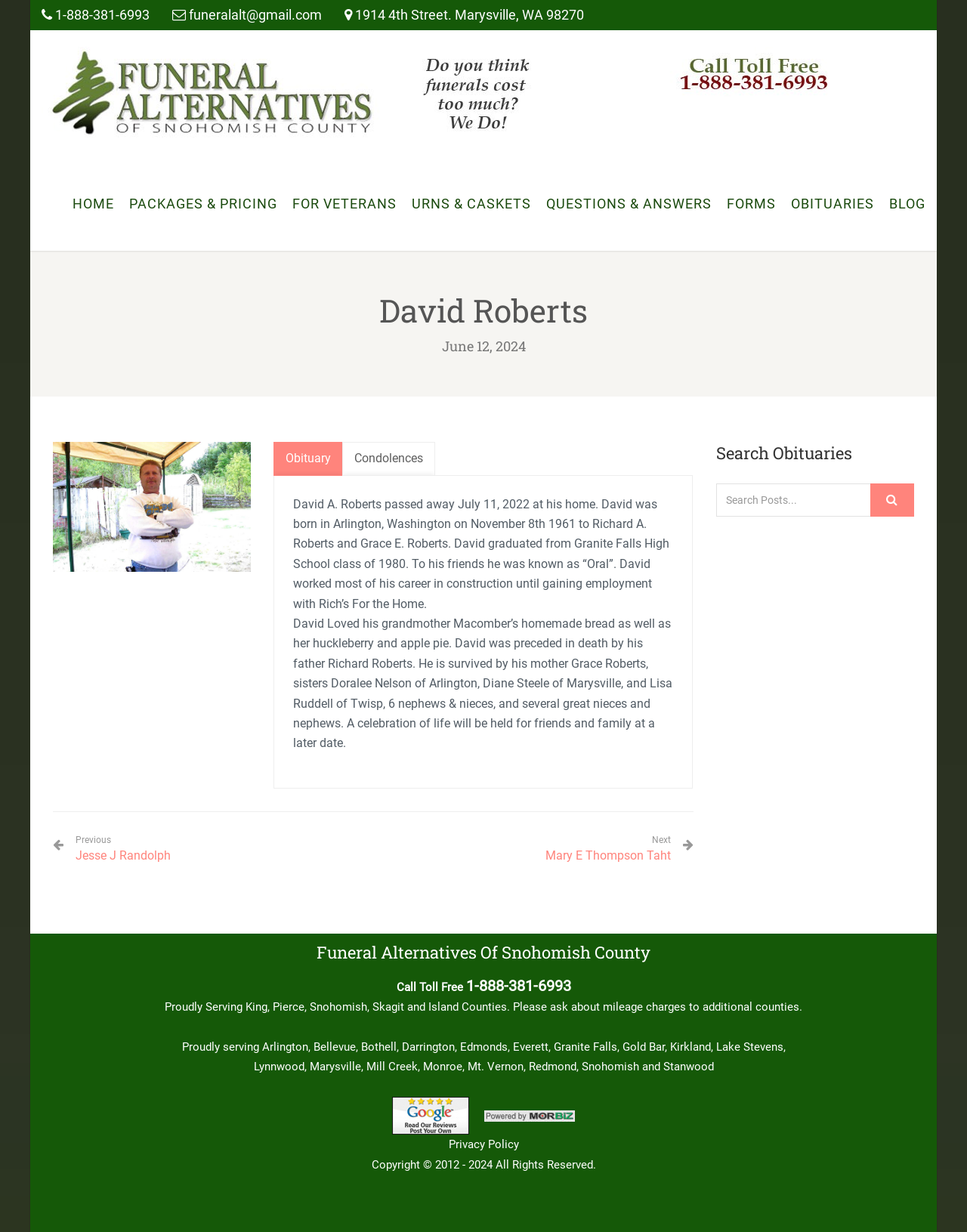Pinpoint the bounding box coordinates of the area that must be clicked to complete this instruction: "Click the 'HOME' link".

[0.075, 0.128, 0.118, 0.204]